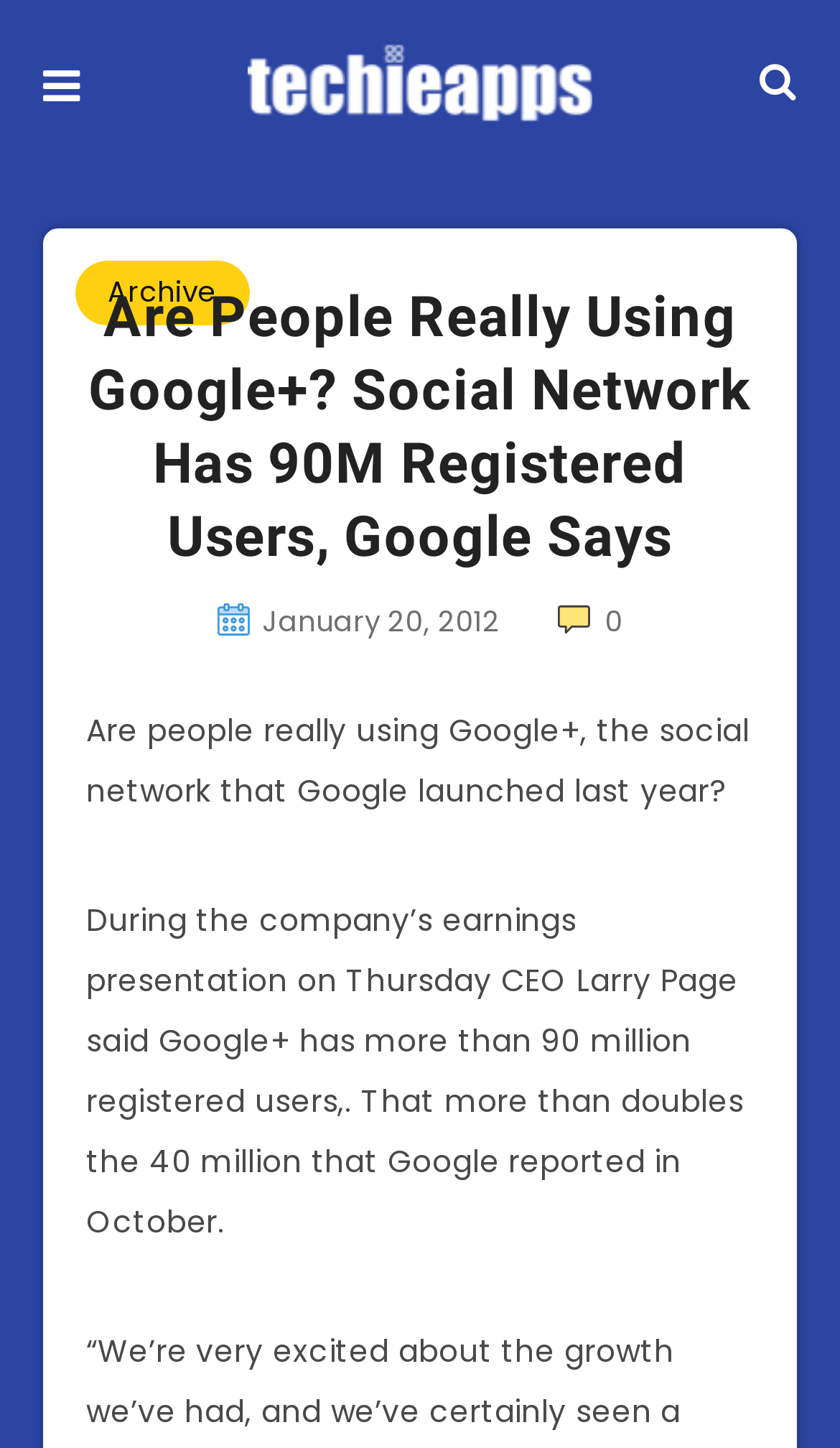Find the bounding box coordinates for the HTML element described as: "Archive". The coordinates should consist of four float values between 0 and 1, i.e., [left, top, right, bottom].

[0.09, 0.181, 0.298, 0.224]